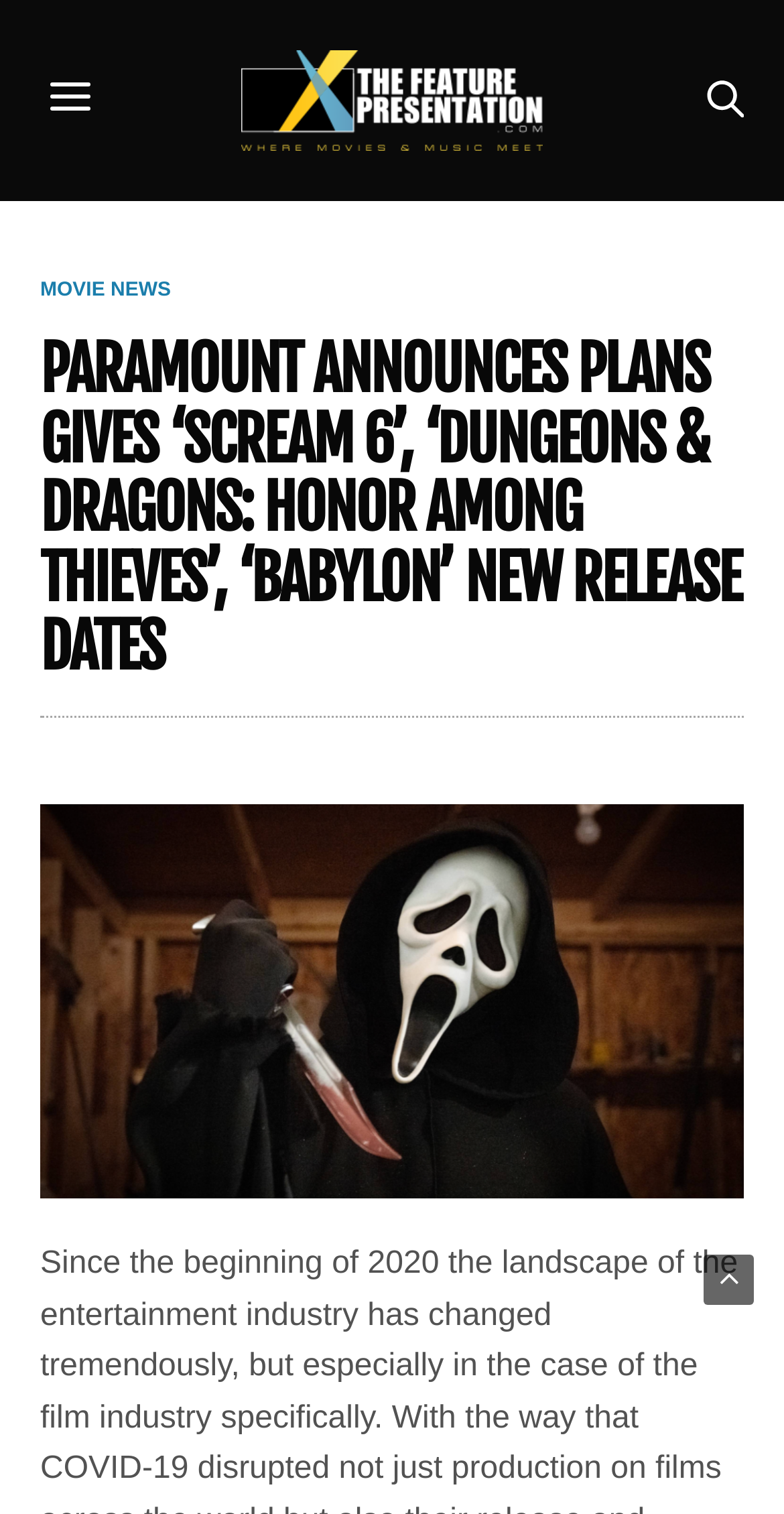Answer the question in a single word or phrase:
How many images are there on the webpage?

3